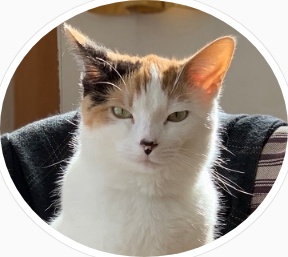Offer a detailed explanation of the image and its components.

A calico cat sits regally, exuding an air of calm confidence. The sunlight softly highlights her distinct patches of orange, black, and white fur, particularly accentuating the unique markings on her face. Her striking green eyes peer directly at the camera, giving a sense of curiosity mixed with a hint of aloofness. The background features a cozy setting with shadows that suggest warmth and comfort, enhancing the serene mood of this captivating feline portrait.